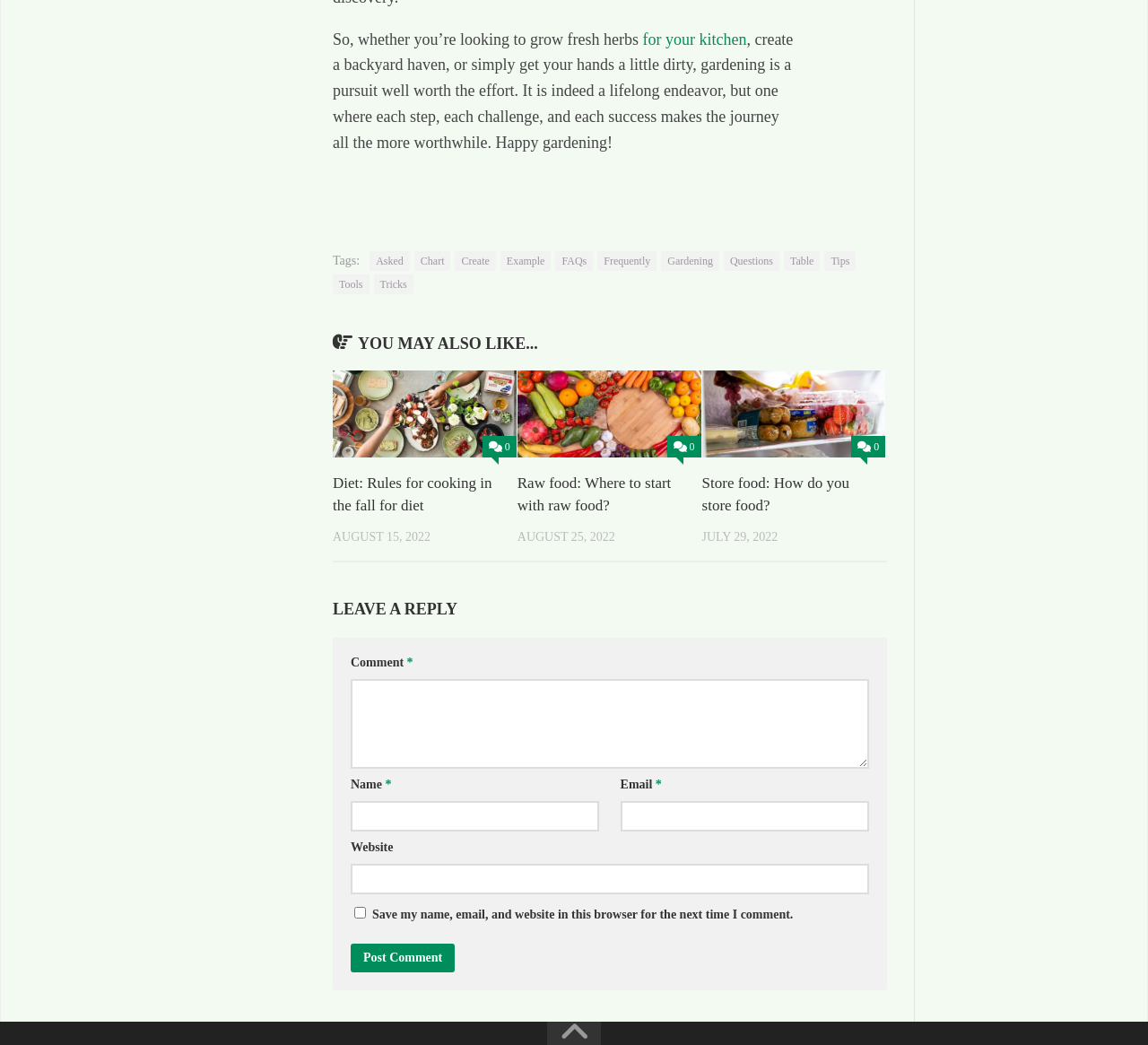What is the purpose of the checkbox in the comment section?
Answer with a single word or phrase by referring to the visual content.

Save comment information